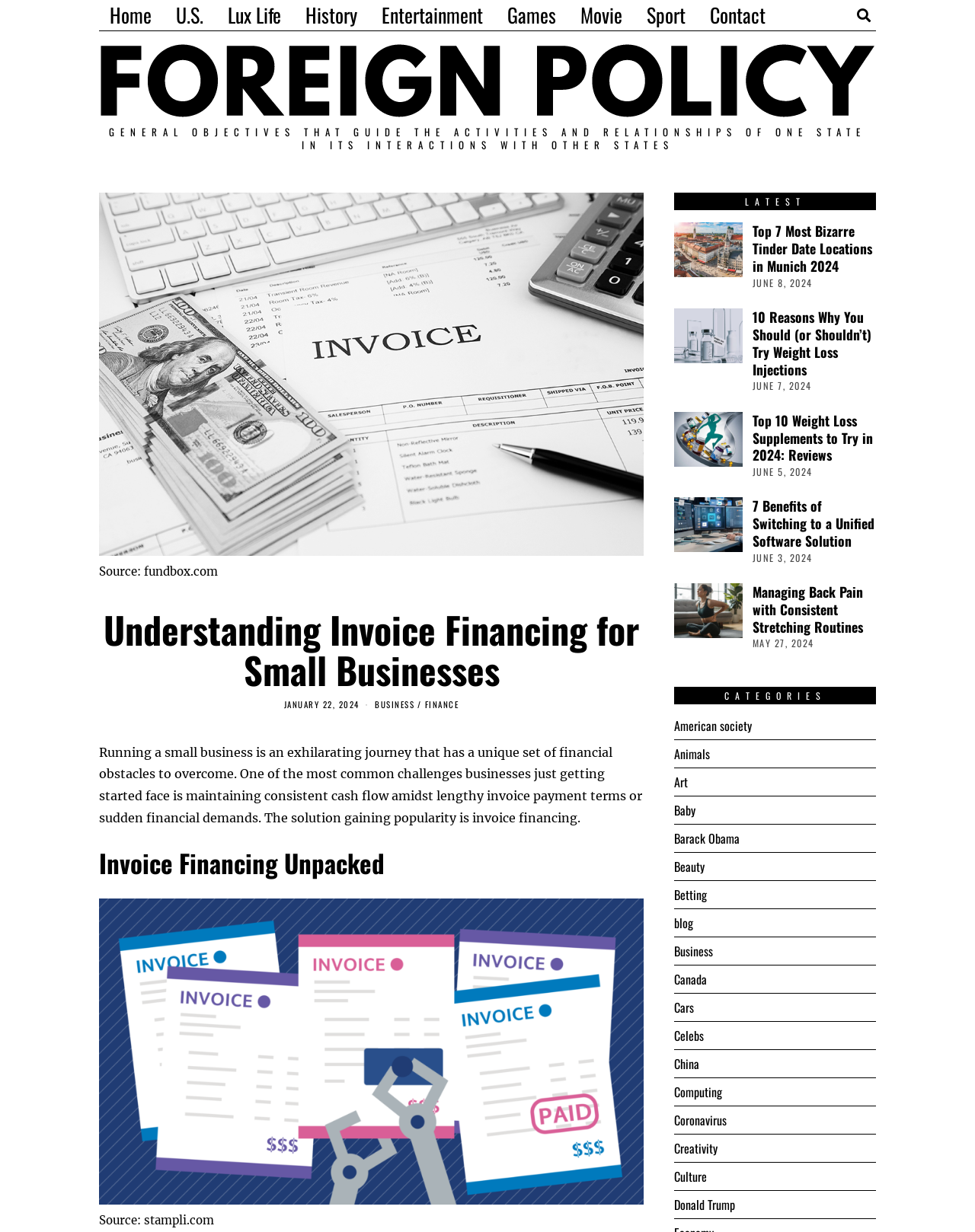What is the main heading of this webpage? Please extract and provide it.

Understanding Invoice Financing for Small Businesses